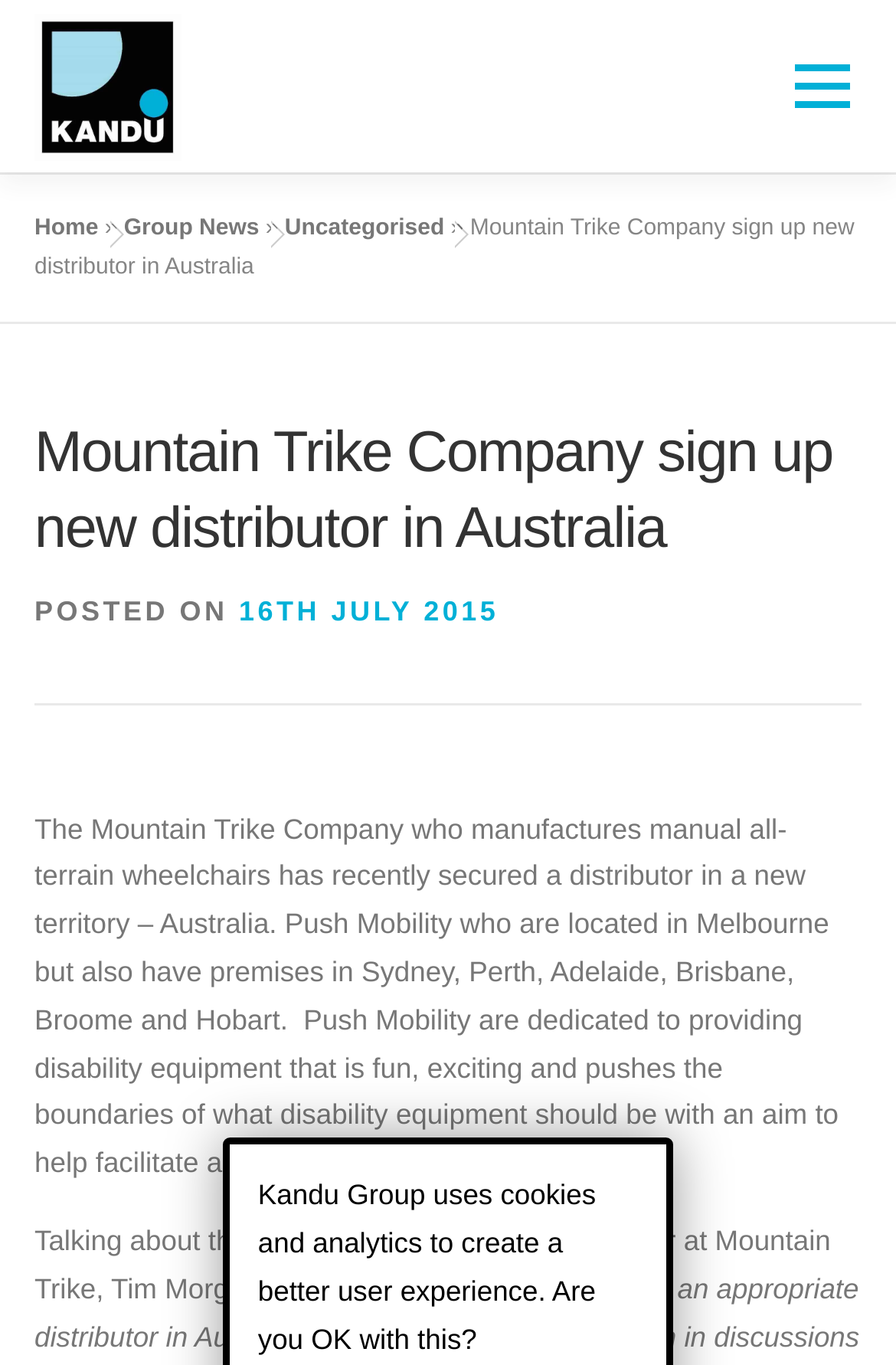How many links are there in the menu?
Based on the image, answer the question with a single word or brief phrase.

13